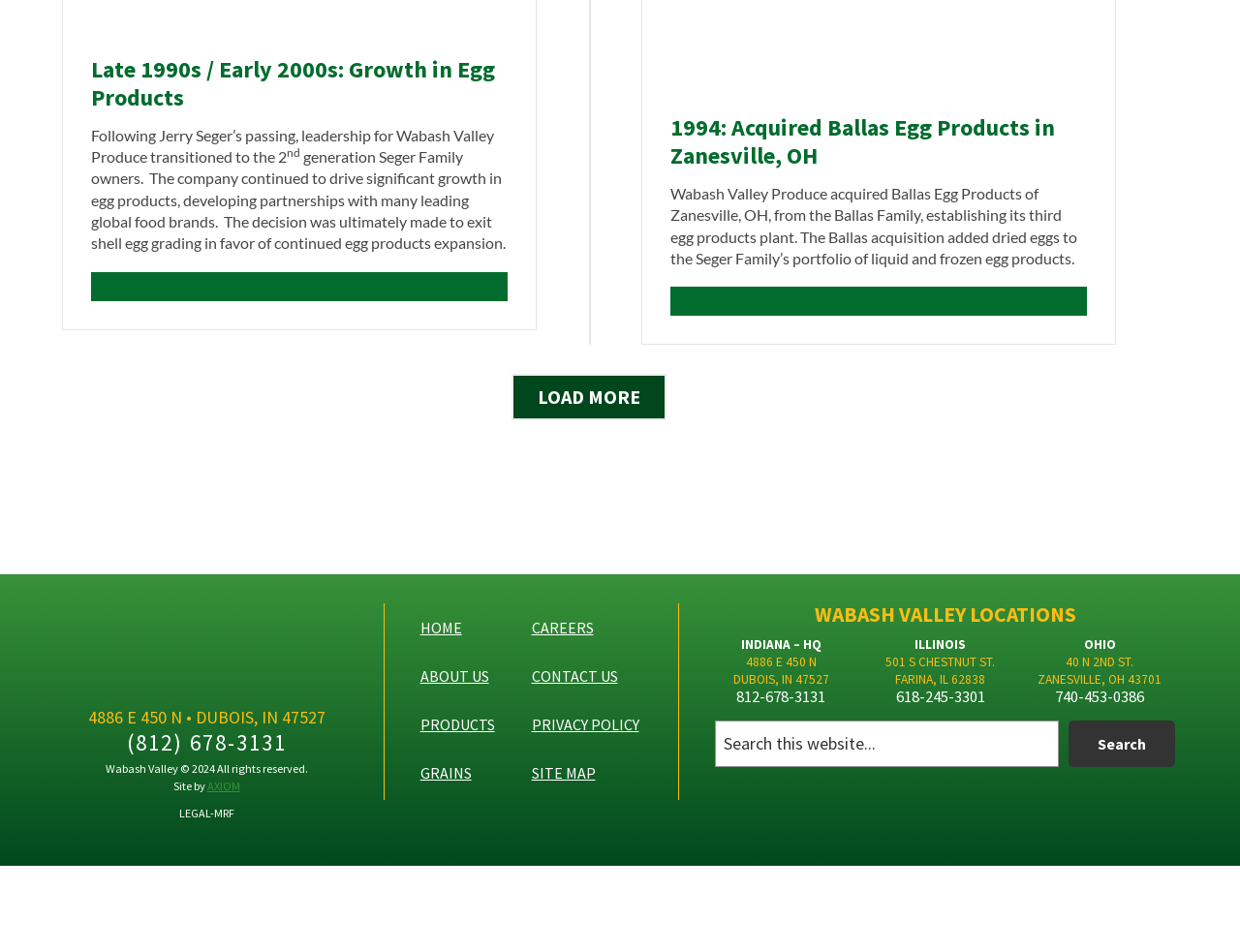For the given element description Real Wire, determine the bounding box coordinates of the UI element. The coordinates should follow the format (top-left x, top-left y, bottom-right x, bottom-right y) and be within the range of 0 to 1.

None